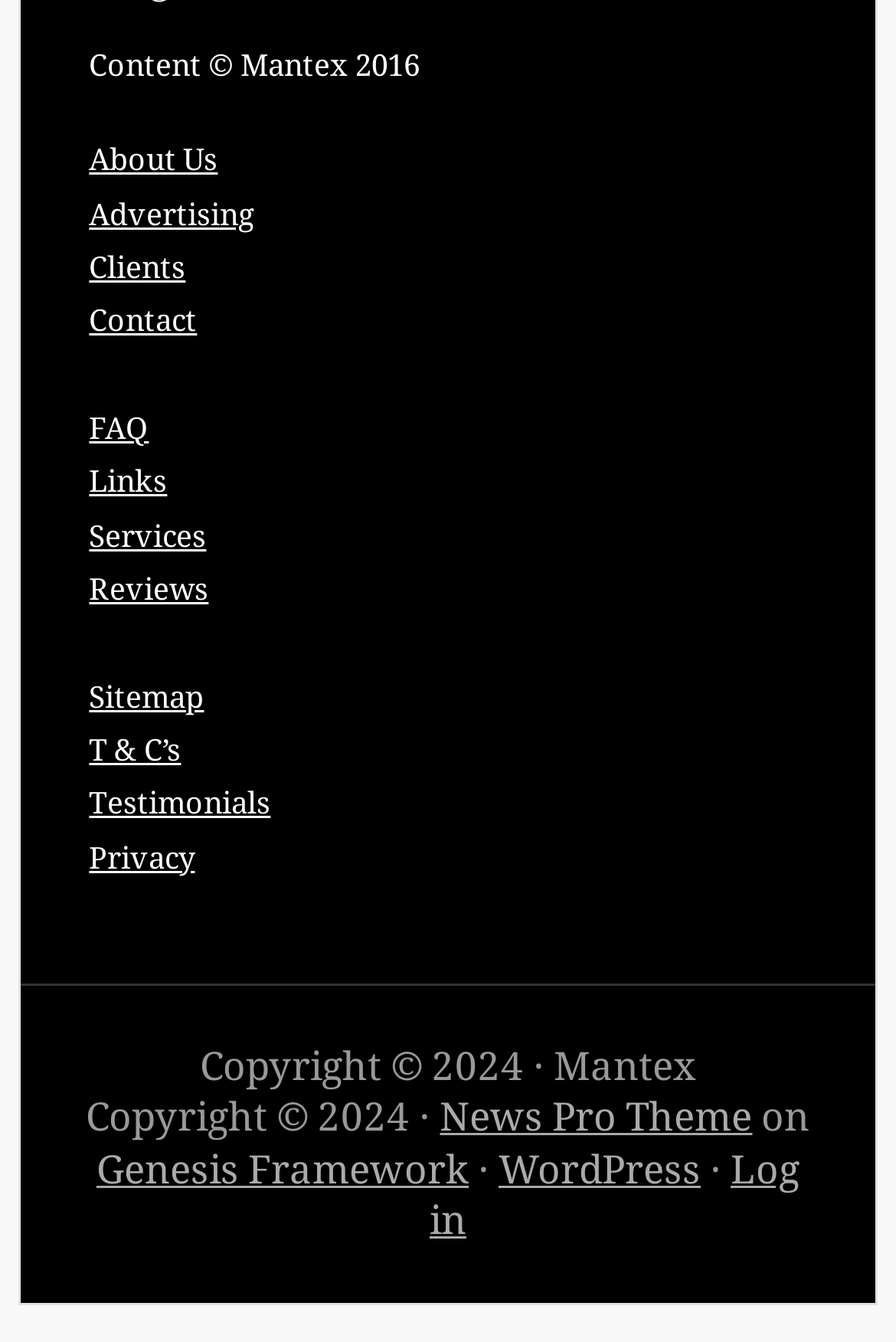Provide a brief response to the question using a single word or phrase: 
What is the theme of the website?

News Pro Theme